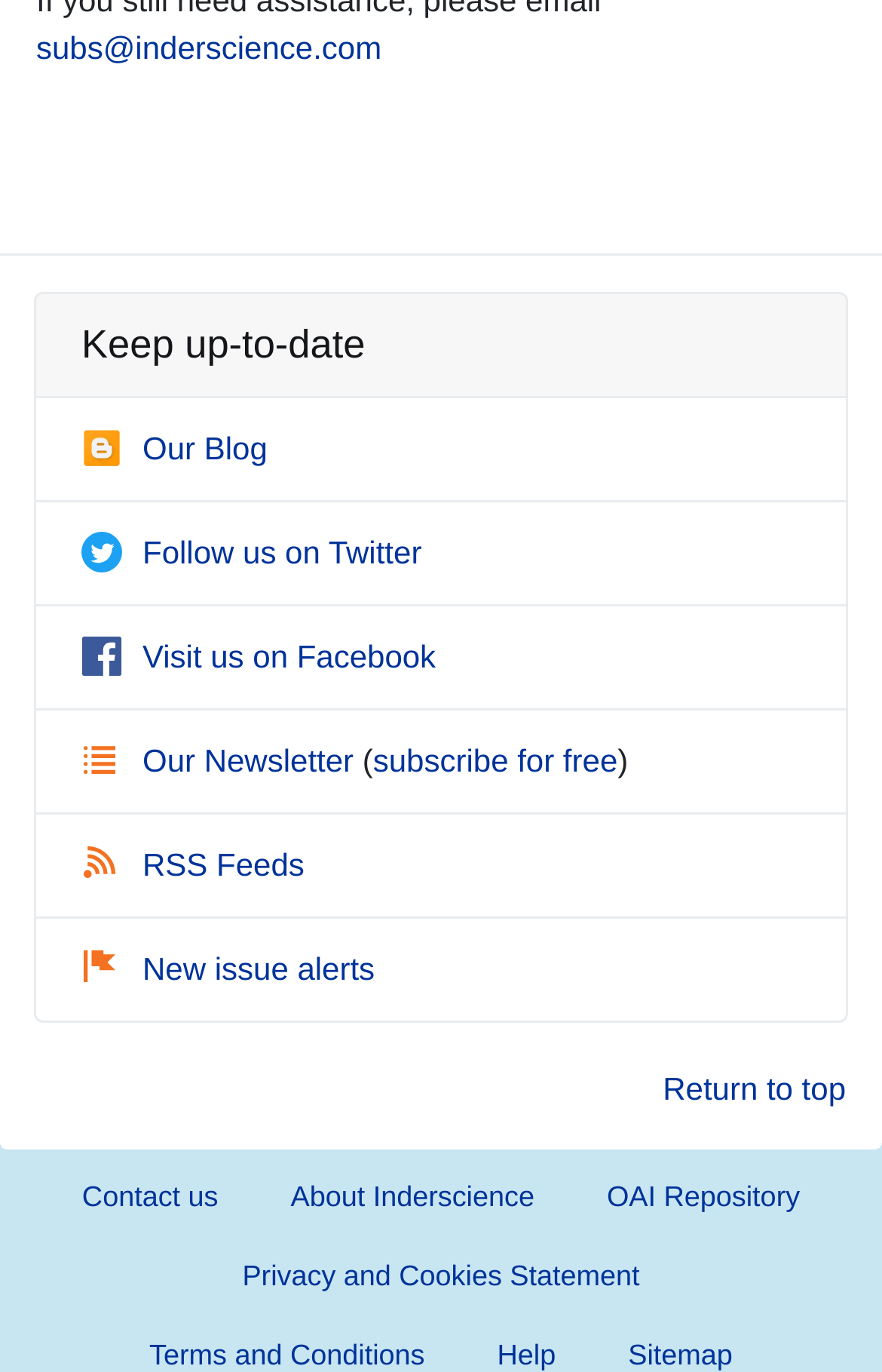Please specify the bounding box coordinates of the region to click in order to perform the following instruction: "Return to top".

[0.751, 0.777, 0.959, 0.812]